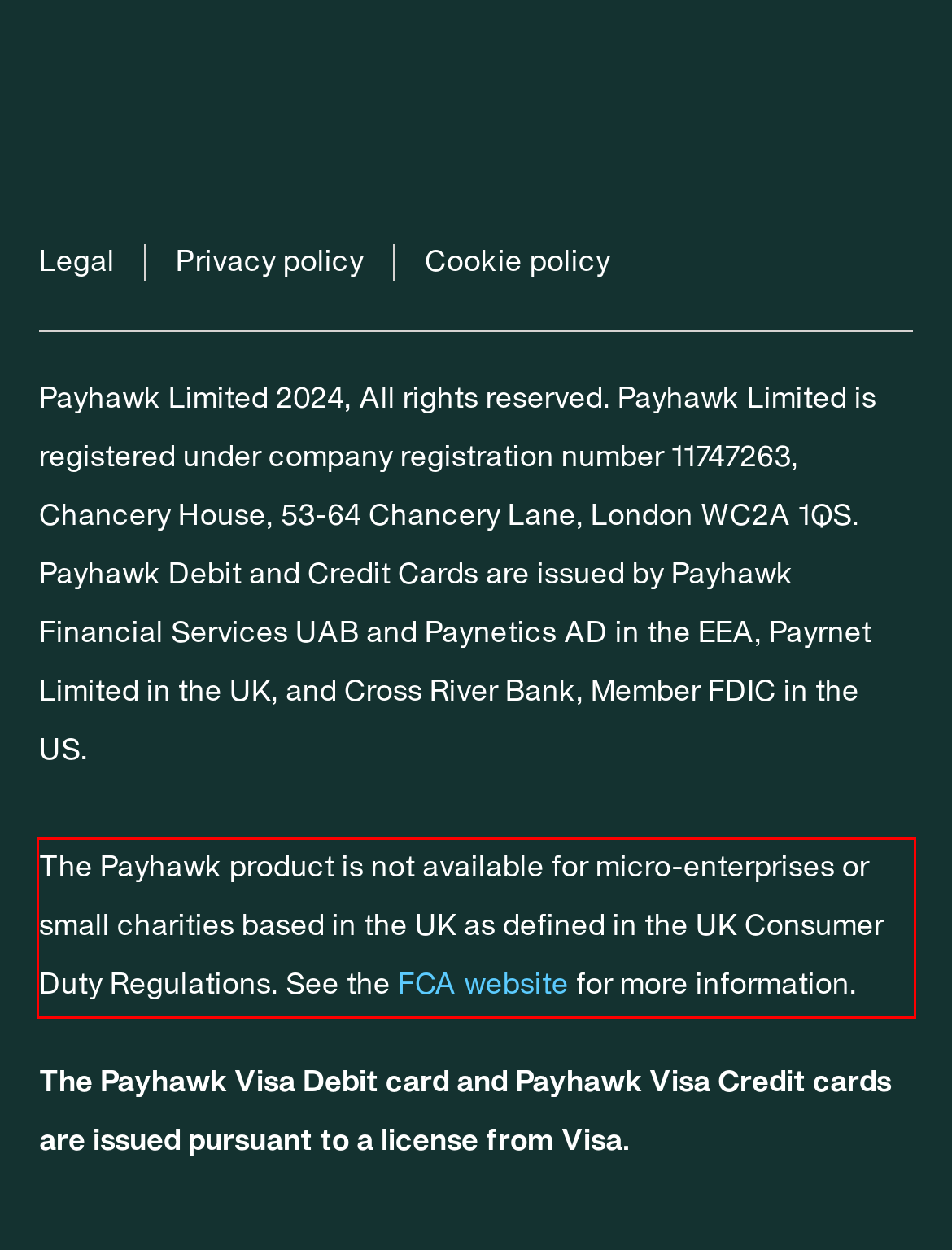Please extract the text content from the UI element enclosed by the red rectangle in the screenshot.

The Payhawk product is not available for micro-enterprises or small charities based in the UK as defined in the UK Consumer Duty Regulations. See the FCA website for more information.